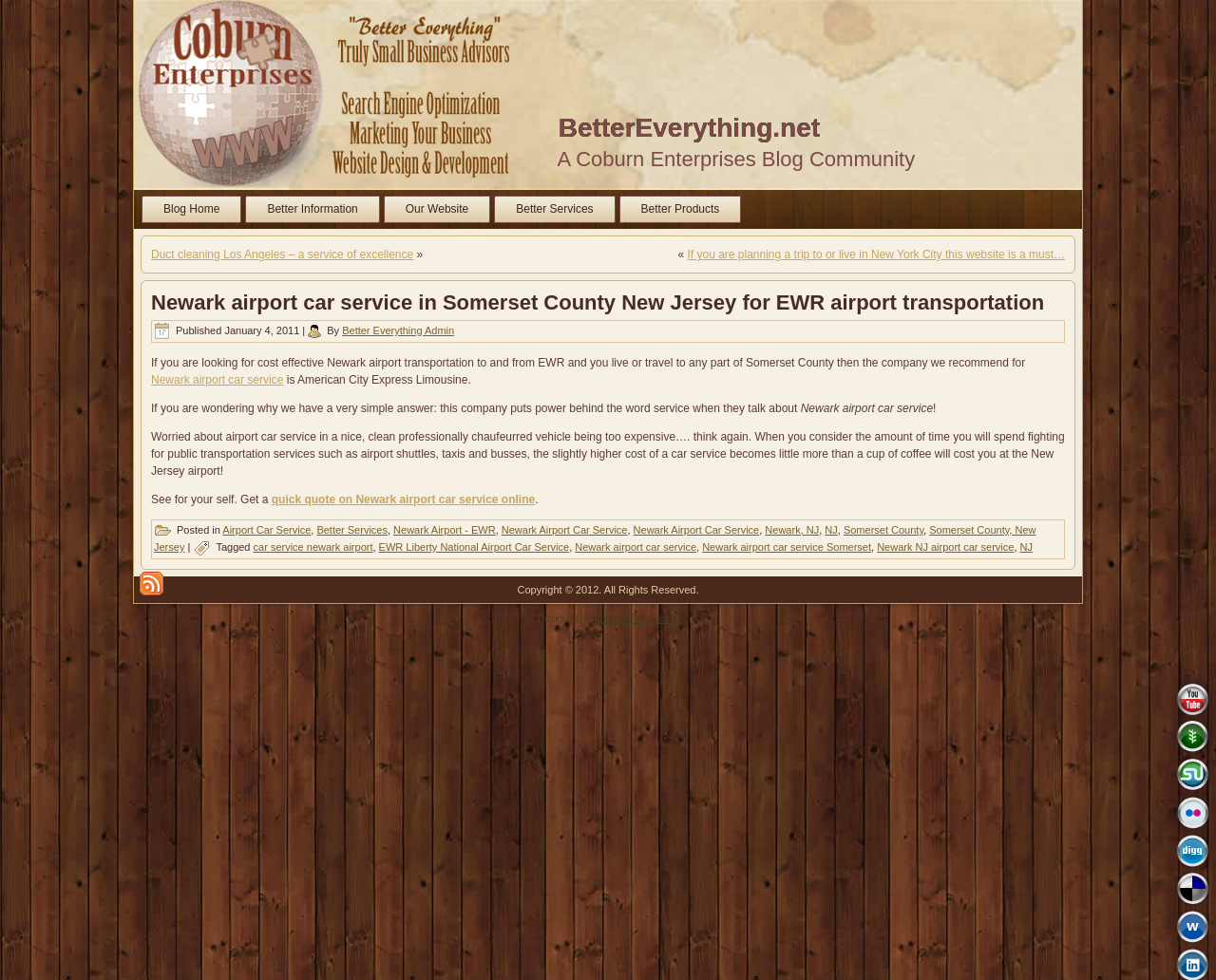Identify the bounding box coordinates for the UI element described by the following text: "Newark airport car service Somerset". Provide the coordinates as four float numbers between 0 and 1, in the format [left, top, right, bottom].

[0.577, 0.552, 0.716, 0.564]